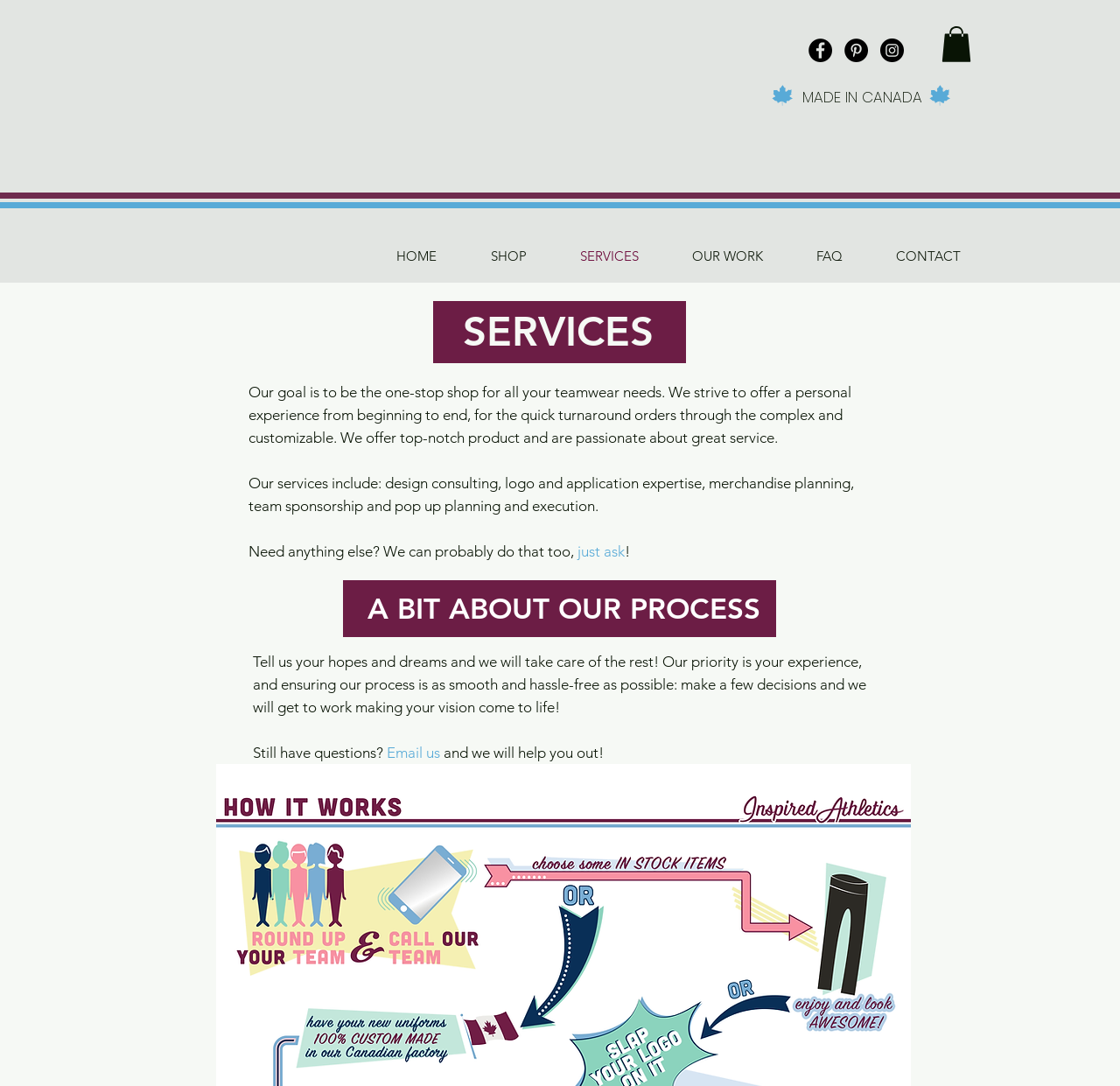Locate the bounding box coordinates of the area to click to fulfill this instruction: "Email us". The bounding box should be presented as four float numbers between 0 and 1, in the order [left, top, right, bottom].

[0.345, 0.685, 0.393, 0.701]